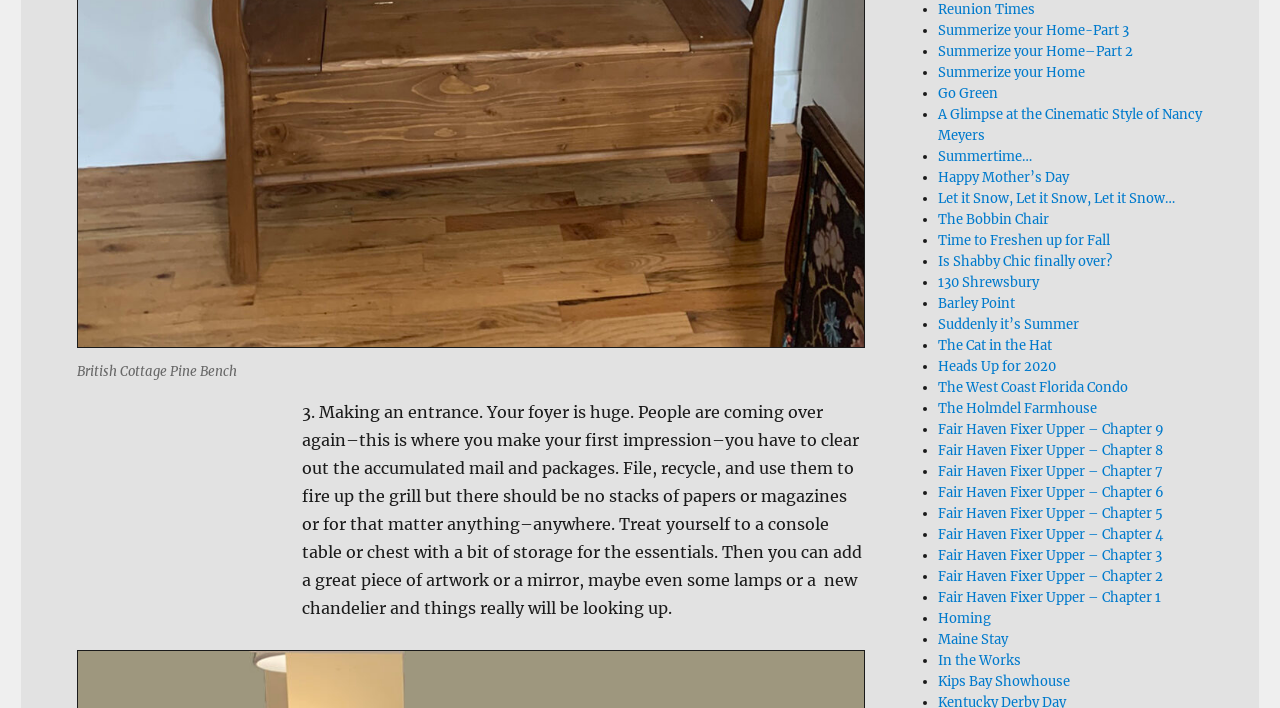Identify the bounding box coordinates of the region that should be clicked to execute the following instruction: "Read the article 'Summerize your Home-Part 3'".

[0.733, 0.031, 0.882, 0.055]